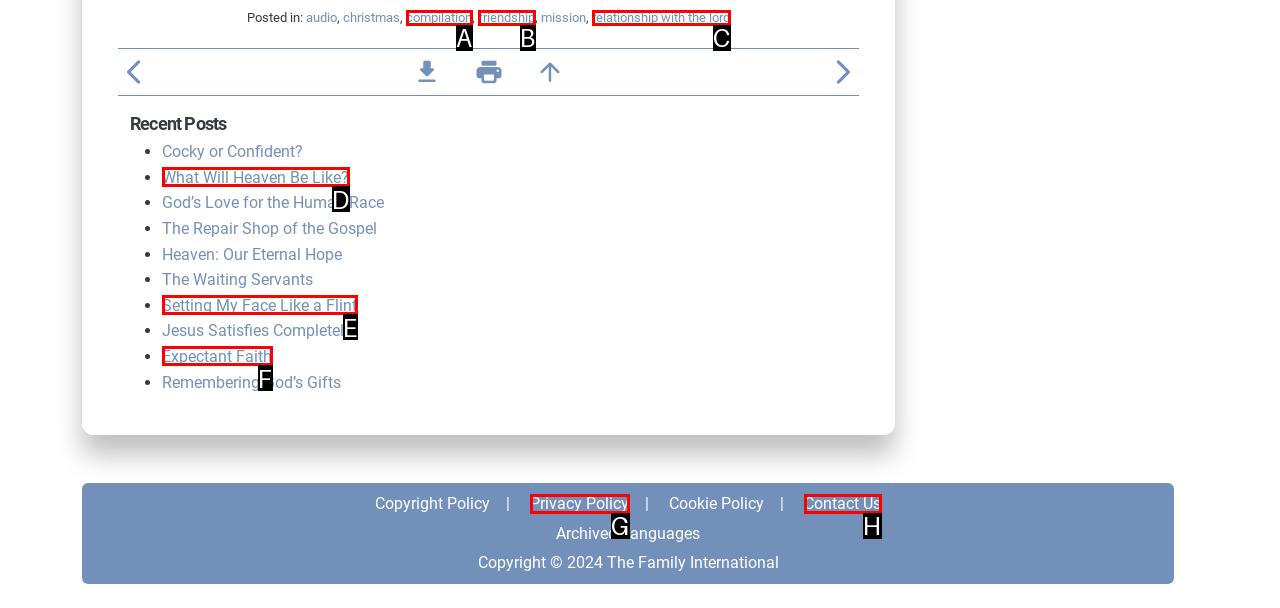Choose the letter that best represents the description: compilation. Provide the letter as your response.

A